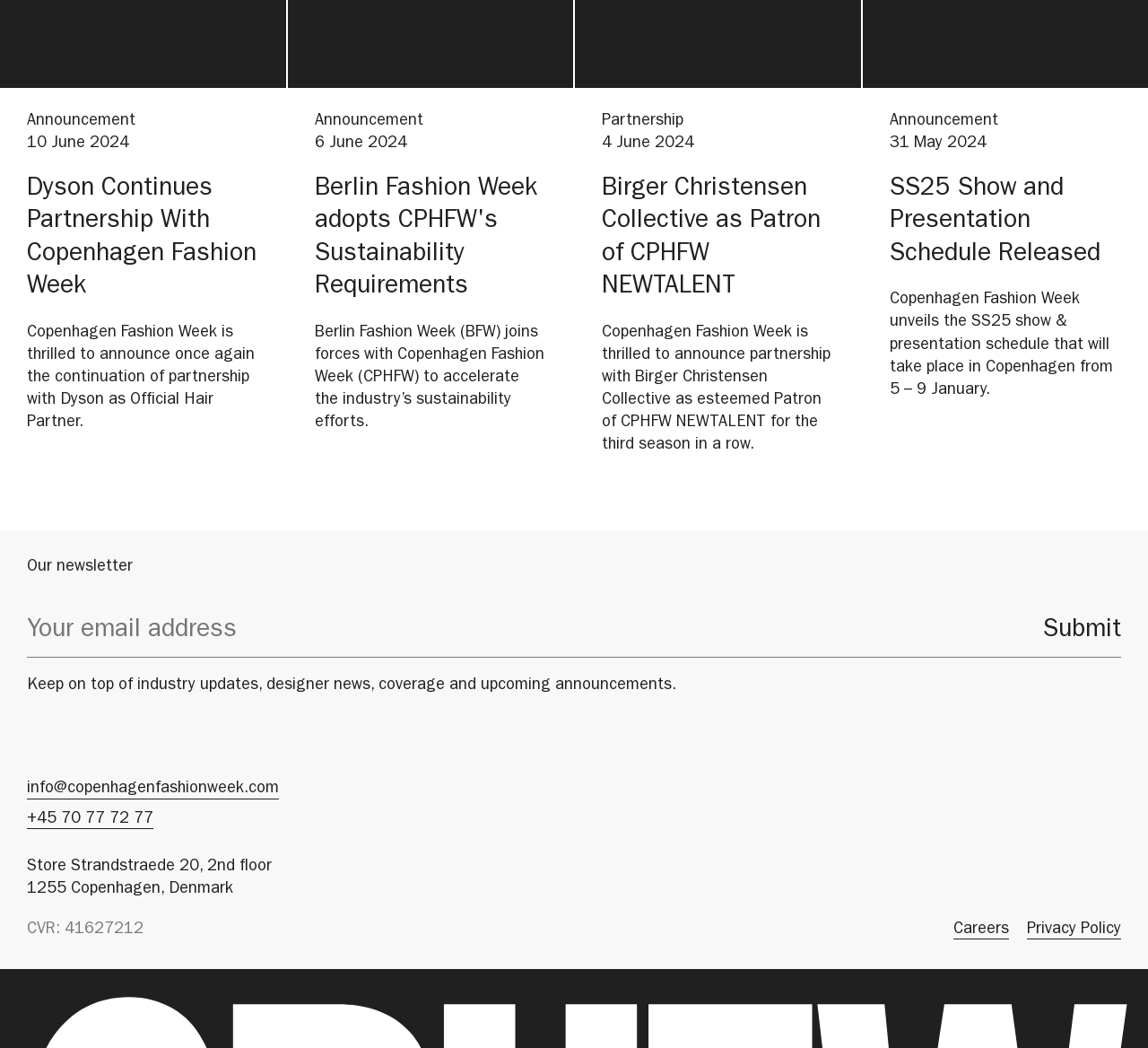Refer to the element description +45 70 77 72 77 and identify the corresponding bounding box in the screenshot. Format the coordinates as (top-left x, top-left y, bottom-right x, bottom-right y) with values in the range of 0 to 1.

[0.023, 0.772, 0.134, 0.793]